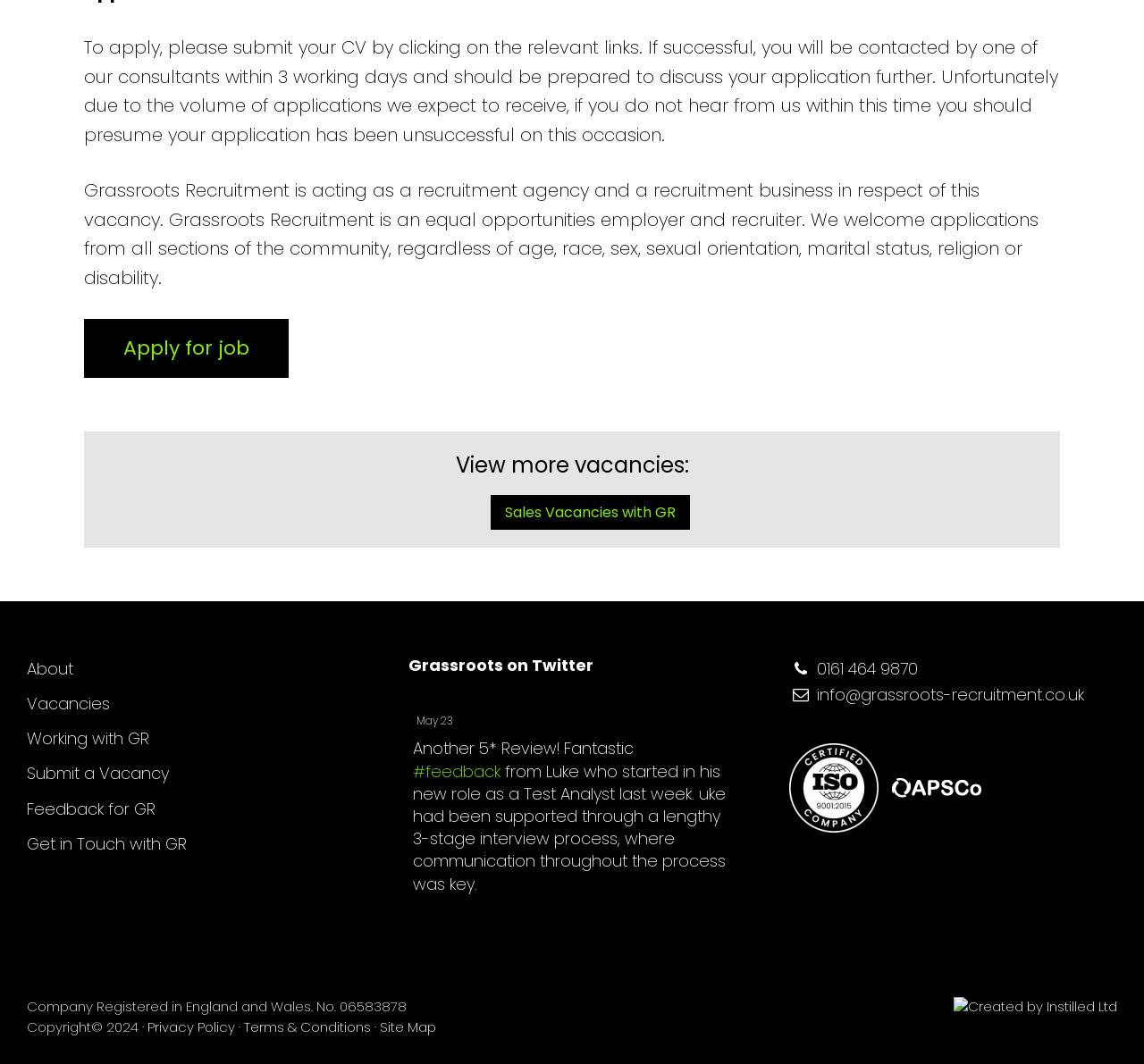From the webpage screenshot, identify the region described by value="Apply for job". Provide the bounding box coordinates as (top-left x, top-left y, bottom-right x, bottom-right y), with each value being a floating point number between 0 and 1.

[0.073, 0.3, 0.252, 0.355]